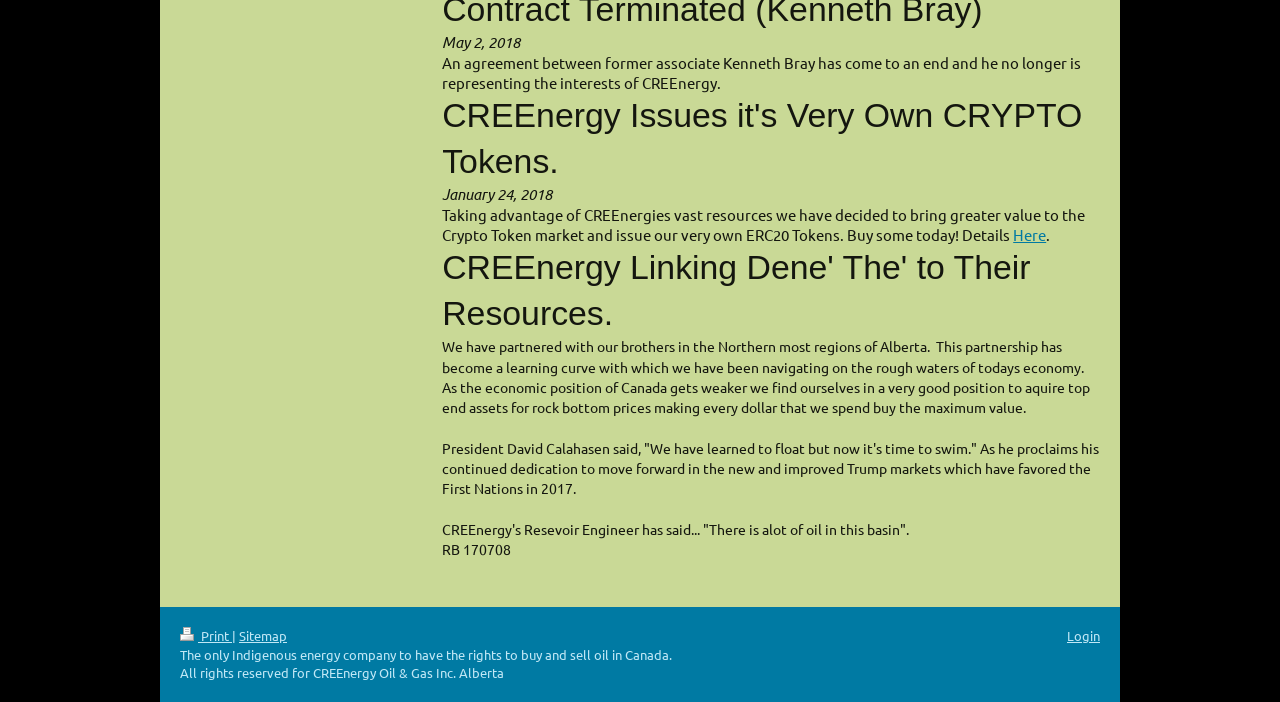Show the bounding box coordinates for the HTML element described as: "Sitemap".

[0.187, 0.894, 0.224, 0.918]